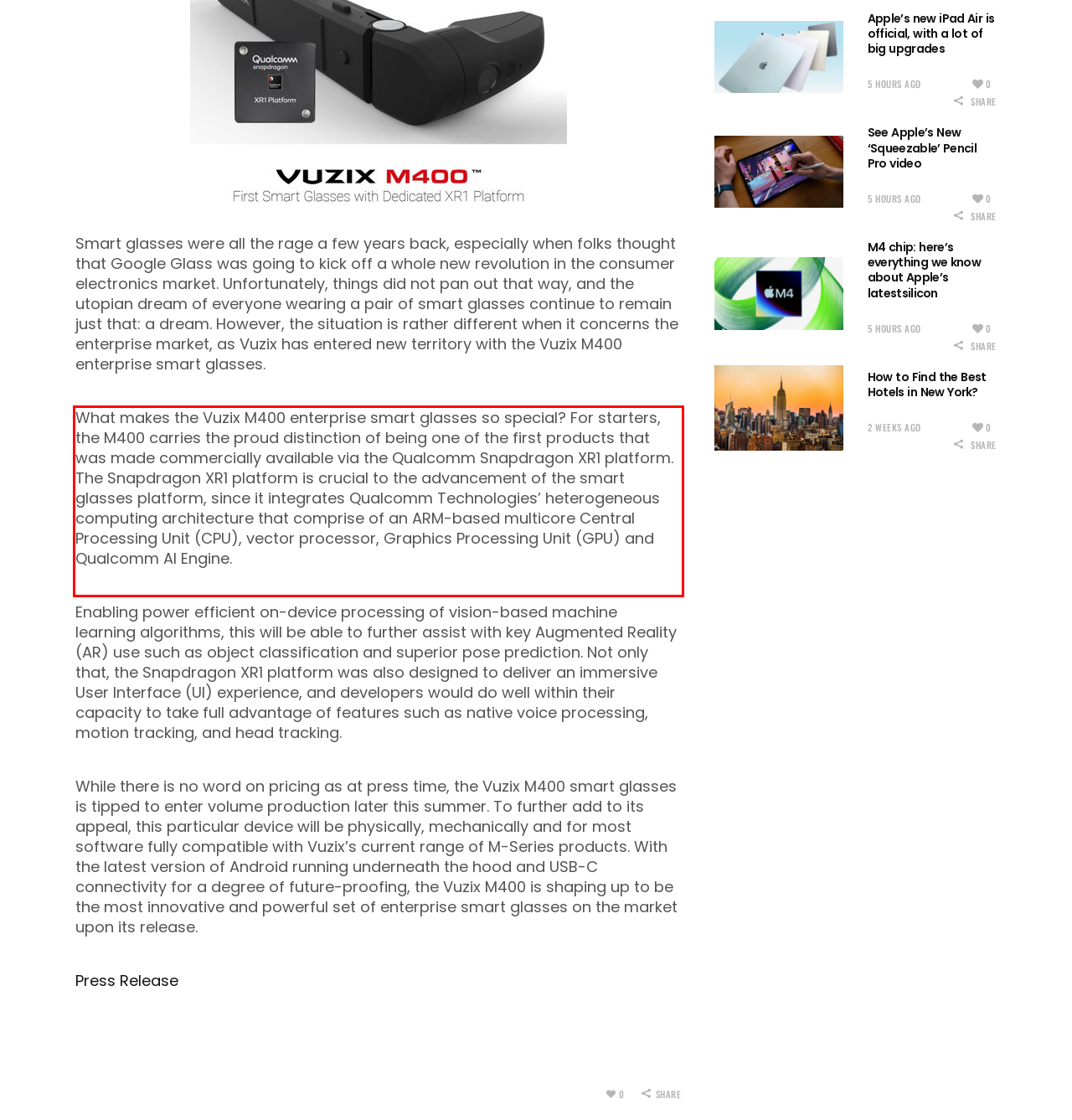You are provided with a screenshot of a webpage containing a red bounding box. Please extract the text enclosed by this red bounding box.

What makes the Vuzix M400 enterprise smart glasses so special? For starters, the M400 carries the proud distinction of being one of the first products that was made commercially available via the Qualcomm Snapdragon XR1 platform. The Snapdragon XR1 platform is crucial to the advancement of the smart glasses platform, since it integrates Qualcomm Technologies’ heterogeneous computing architecture that comprise of an ARM-based multicore Central Processing Unit (CPU), vector processor, Graphics Processing Unit (GPU) and Qualcomm AI Engine.